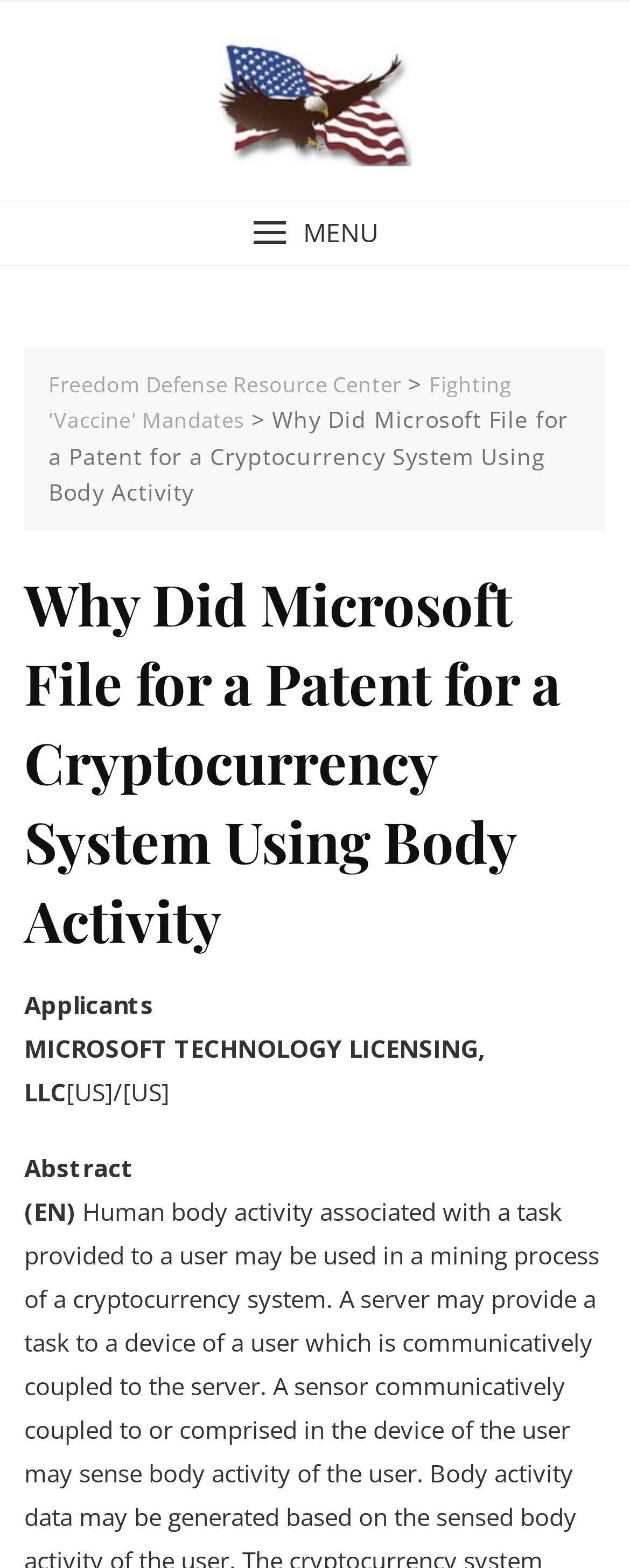Provide the bounding box coordinates of the HTML element described by the text: "Fighting 'Vaccine' Mandates". The coordinates should be in the format [left, top, right, bottom] with values between 0 and 1.

[0.077, 0.236, 0.812, 0.277]